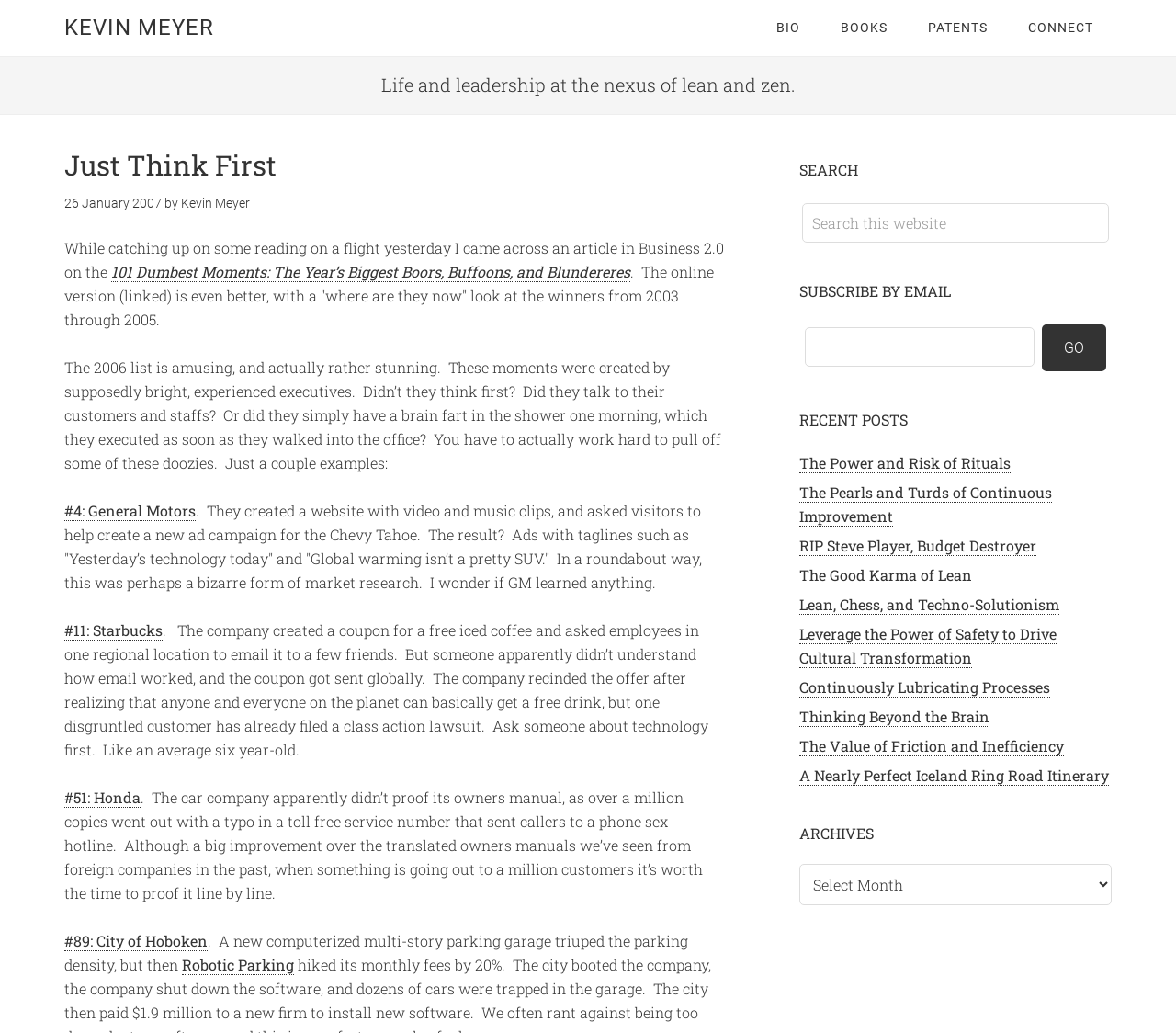Respond to the following question with a brief word or phrase:
What is the name of the author?

Kevin Meyer